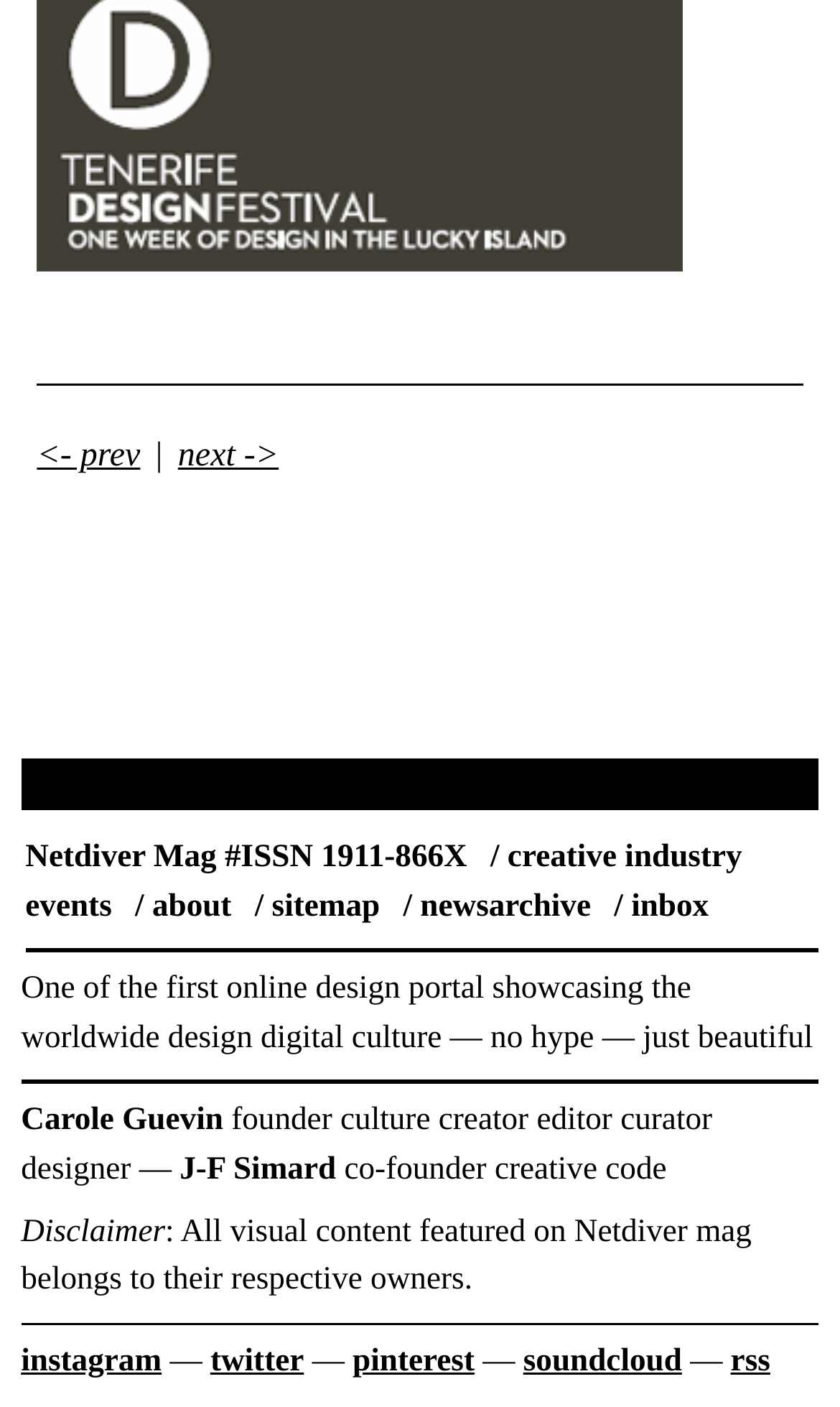Pinpoint the bounding box coordinates of the element you need to click to execute the following instruction: "check about page". The bounding box should be represented by four float numbers between 0 and 1, in the format [left, top, right, bottom].

[0.161, 0.632, 0.276, 0.656]